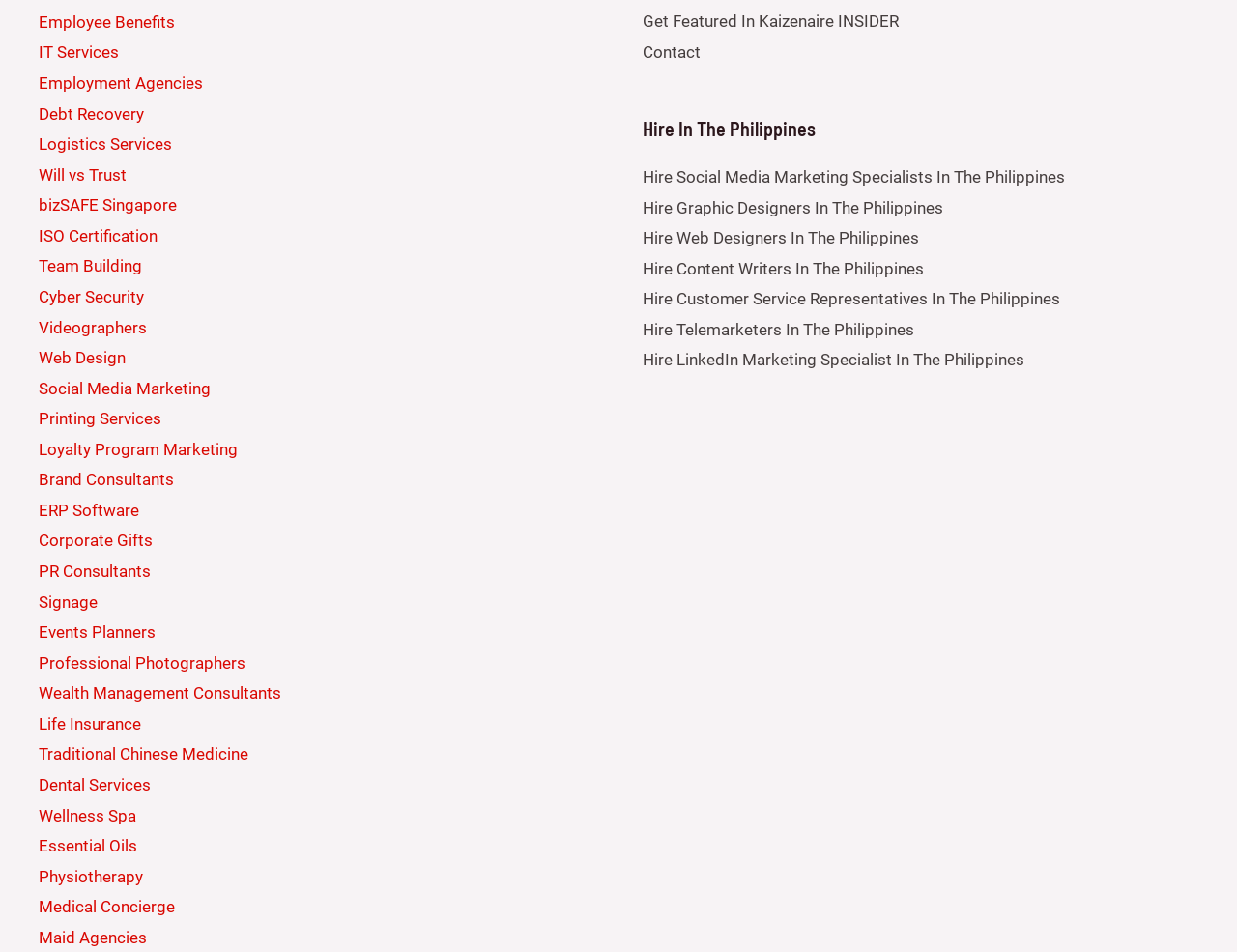Can you specify the bounding box coordinates of the area that needs to be clicked to fulfill the following instruction: "Share on facebook"?

None